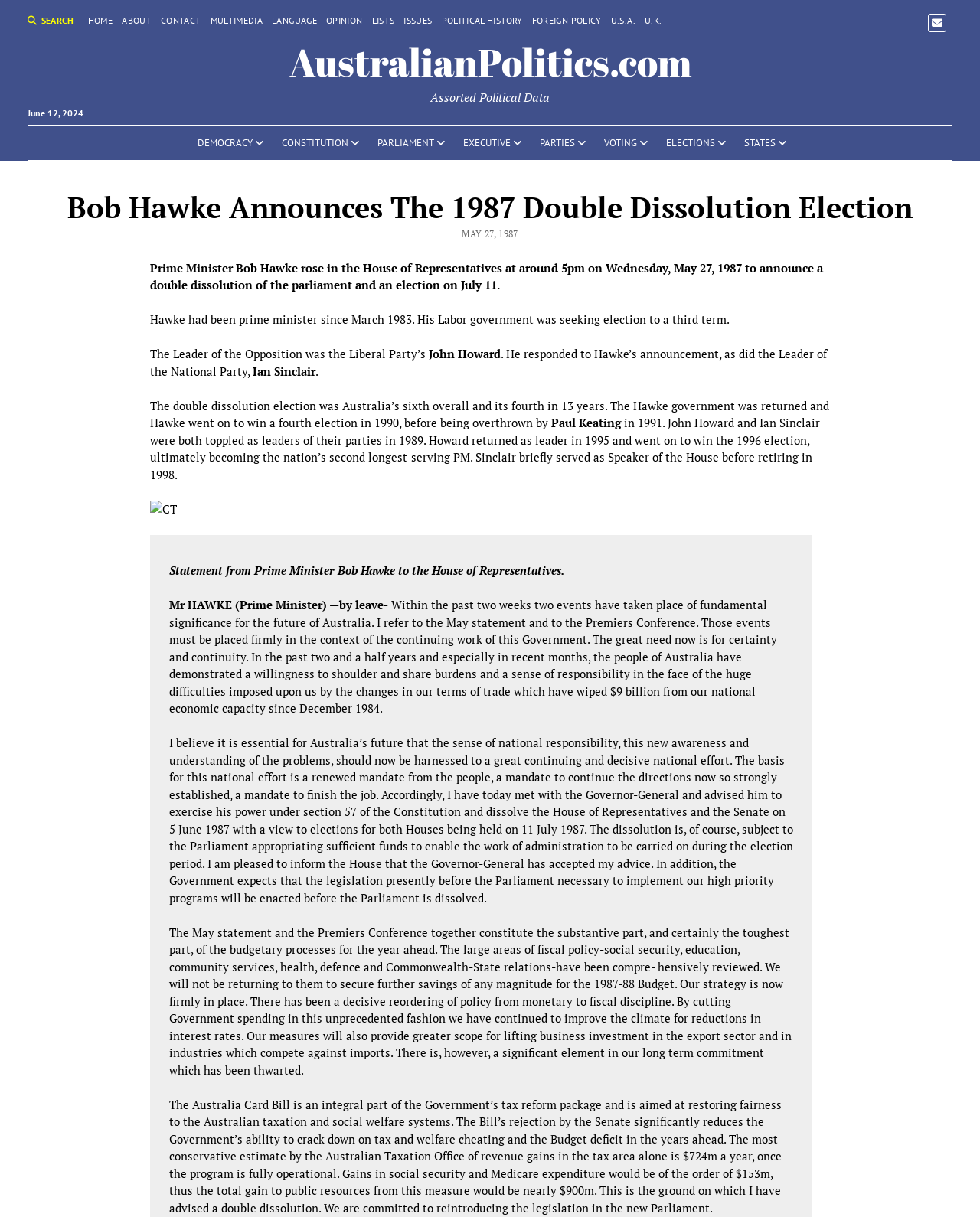Give an extensive and precise description of the webpage.

The webpage is about Hansard transcript of PM Bob Hawke's announcement of the 1987 double dissolution election. At the top, there is a search button and a row of links to different sections of the website, including HOME, ABOUT, CONTACT, and others. Below this, there is a heading that reads "Bob Hawke Announces The 1987 Double Dissolution Election" and a date "June 12, 2024". 

On the left side, there are several links to different categories, including DEMOCRACY, CONSTITUTION, PARLIAMENT, and others. Below these links, there is a main content area that contains the transcript of Bob Hawke's announcement. The transcript is divided into several paragraphs, with headings and static text describing the event. There is also an image with the label "CT" on the top left corner of the content area.

The transcript includes statements from Prime Minister Bob Hawke, John Howard, and Ian Sinclair, as well as a description of the double dissolution election and its significance. The text is organized in a clear and readable format, with headings and paragraphs that make it easy to follow. Overall, the webpage provides a detailed and informative account of the 1987 double dissolution election and its historical context.